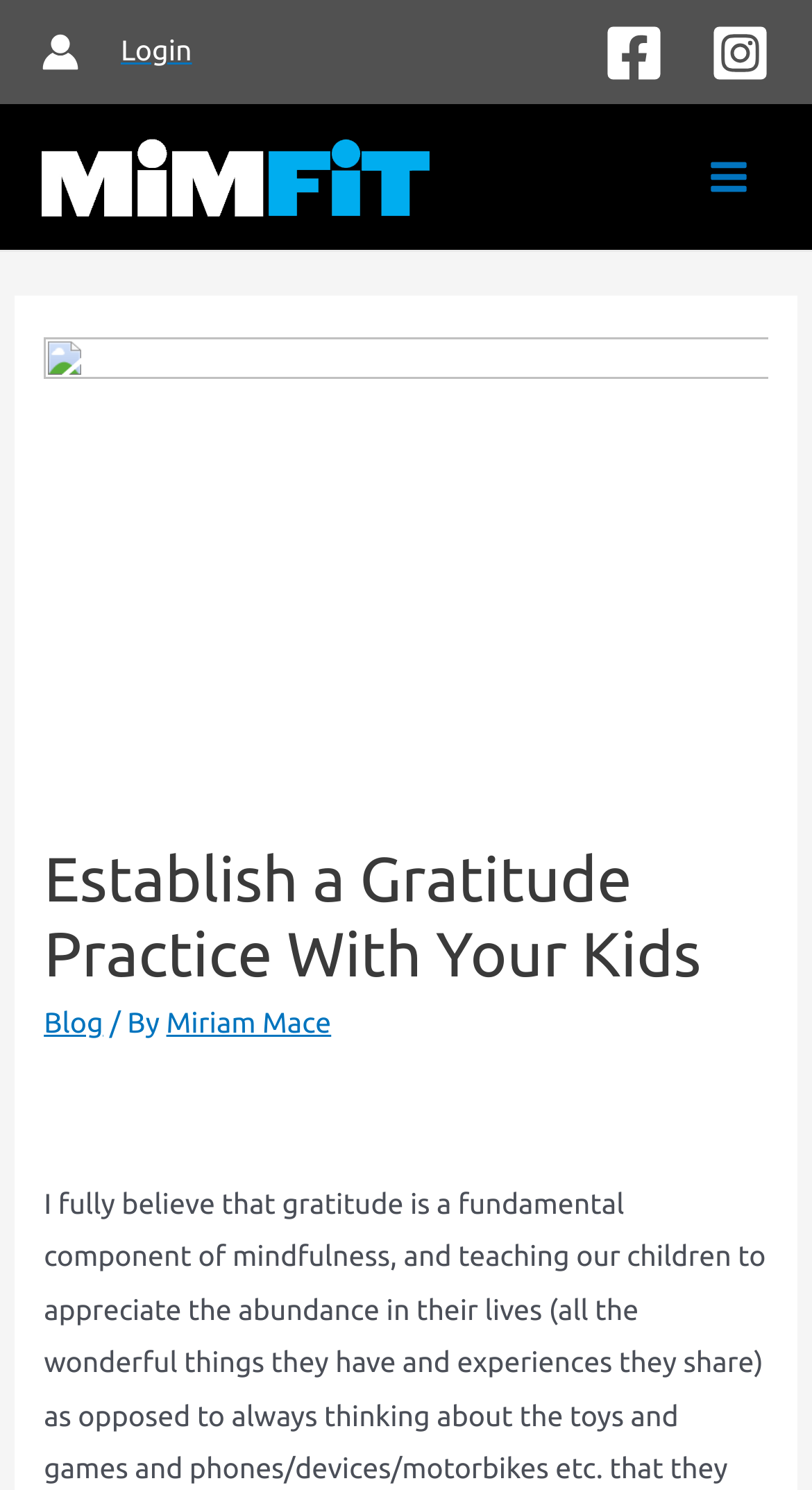Identify the bounding box coordinates of the element to click to follow this instruction: 'Click the account icon link'. Ensure the coordinates are four float values between 0 and 1, provided as [left, top, right, bottom].

[0.051, 0.022, 0.097, 0.048]